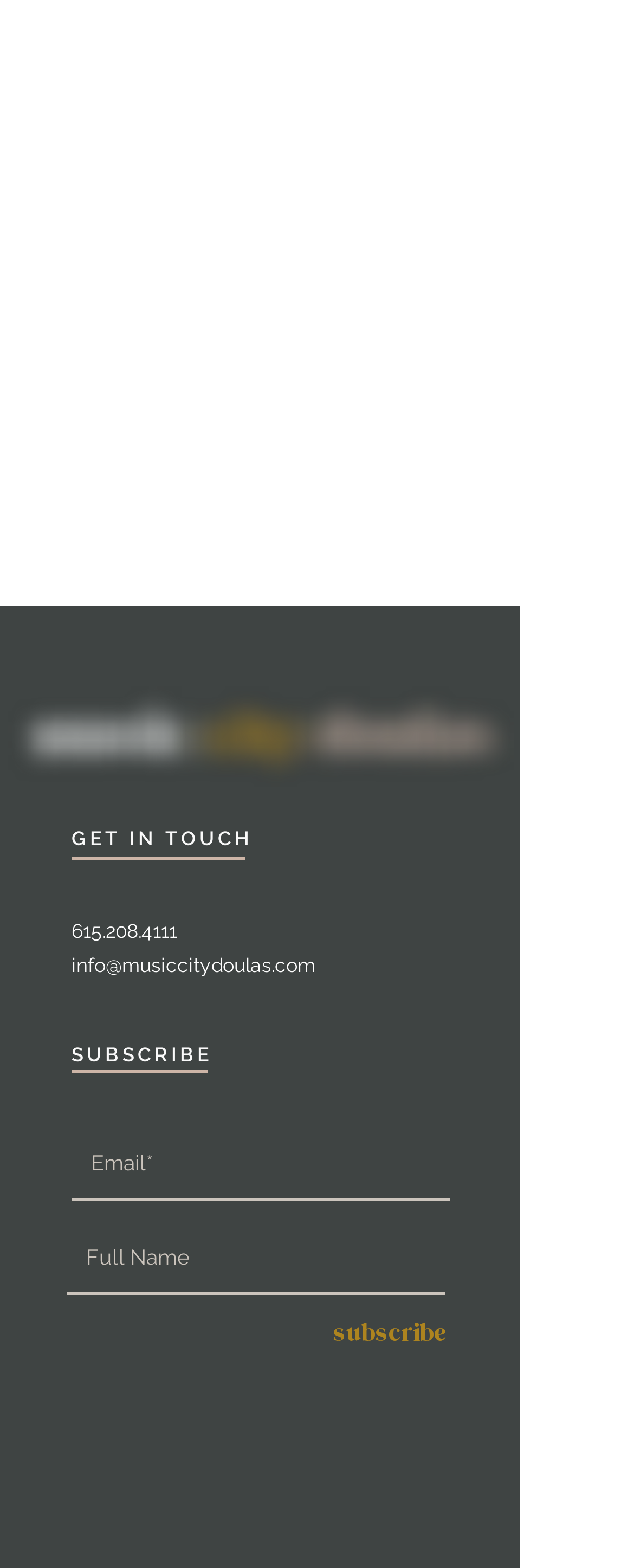Answer the question using only a single word or phrase: 
What is the phone number to get in touch?

615.208.4111